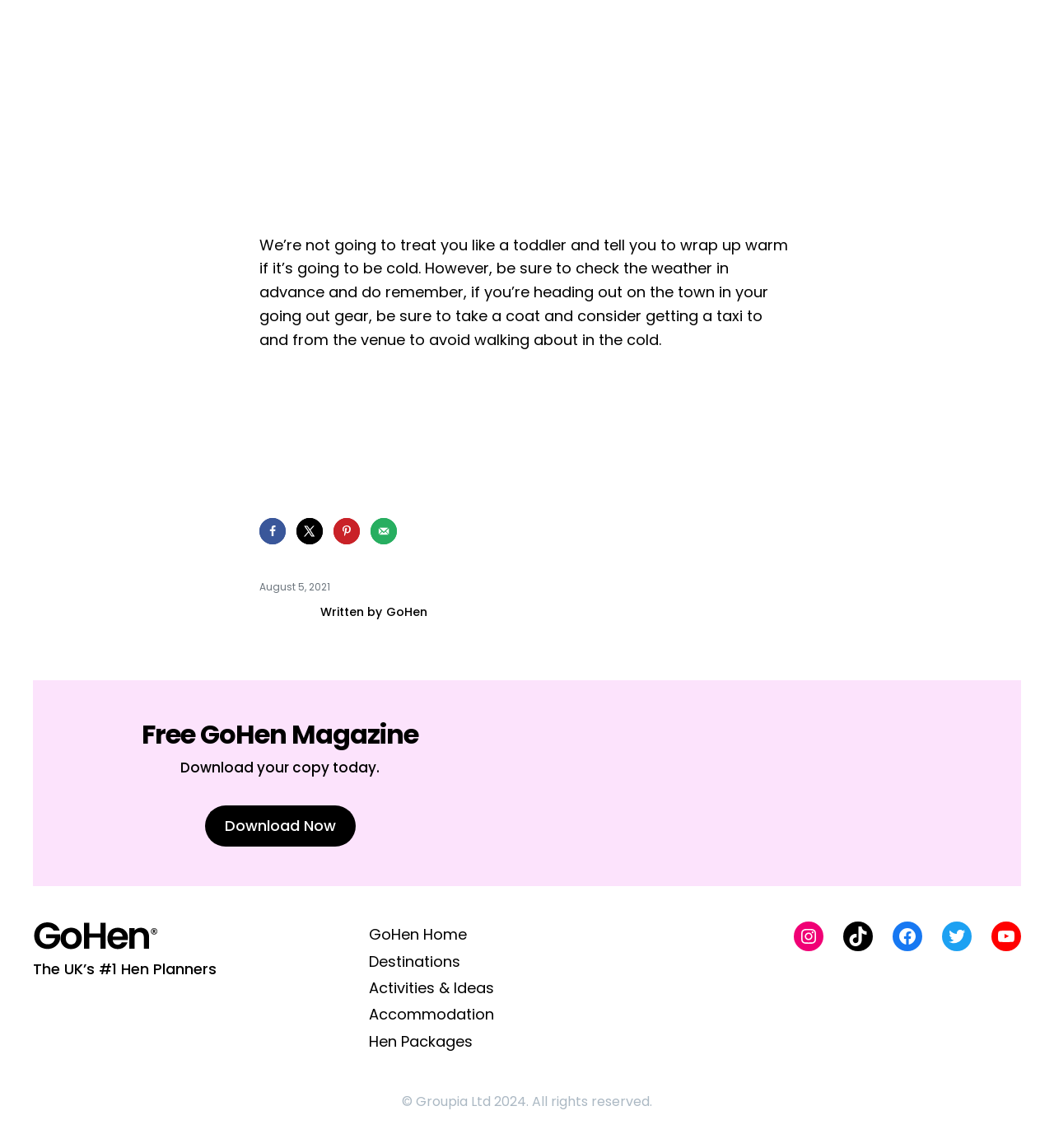Please identify the bounding box coordinates of the element that needs to be clicked to execute the following command: "Share on Facebook". Provide the bounding box using four float numbers between 0 and 1, formatted as [left, top, right, bottom].

[0.246, 0.451, 0.271, 0.474]